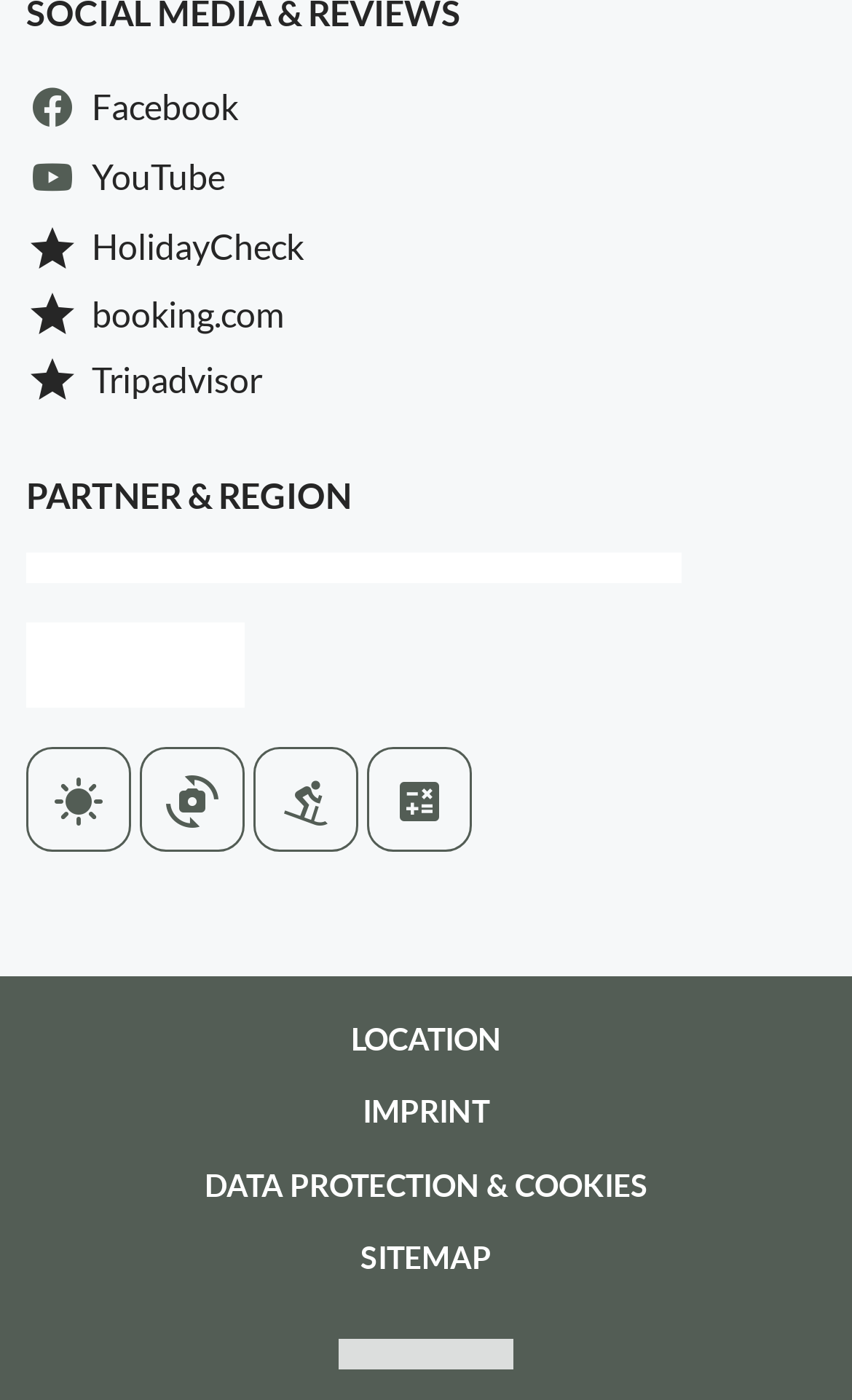How many icons are available for activities?
Refer to the screenshot and respond with a concise word or phrase.

4